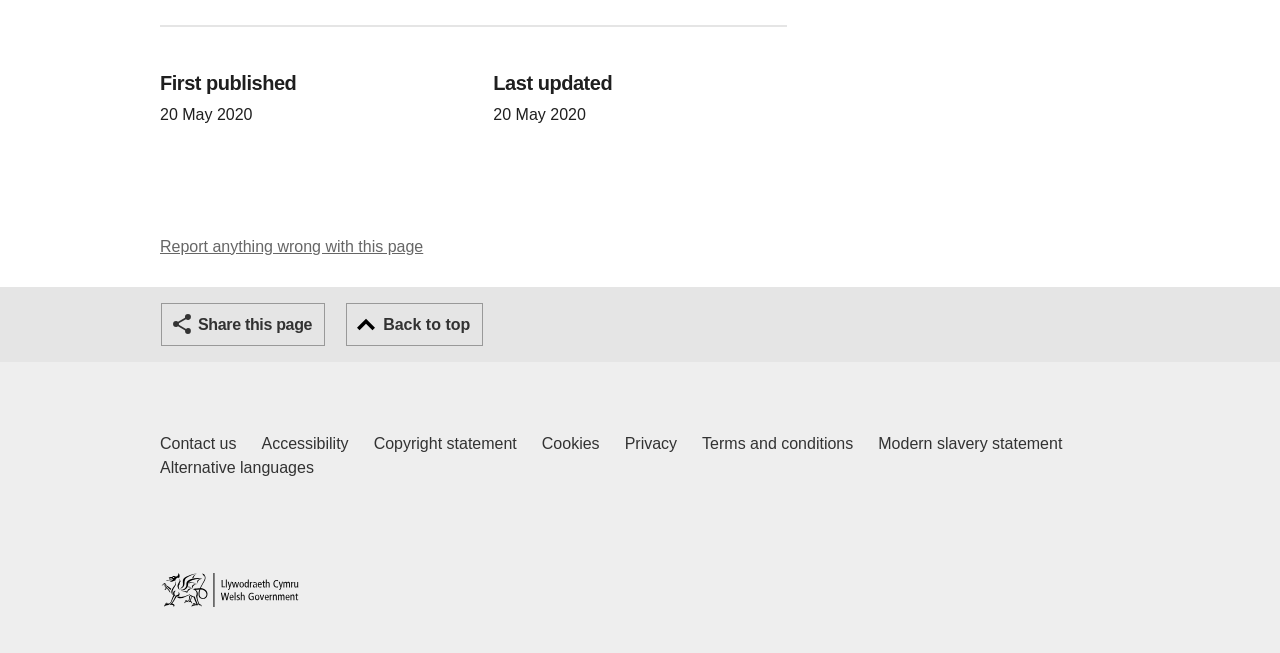Please find the bounding box for the UI element described by: "Alternative languages".

[0.125, 0.699, 0.245, 0.735]